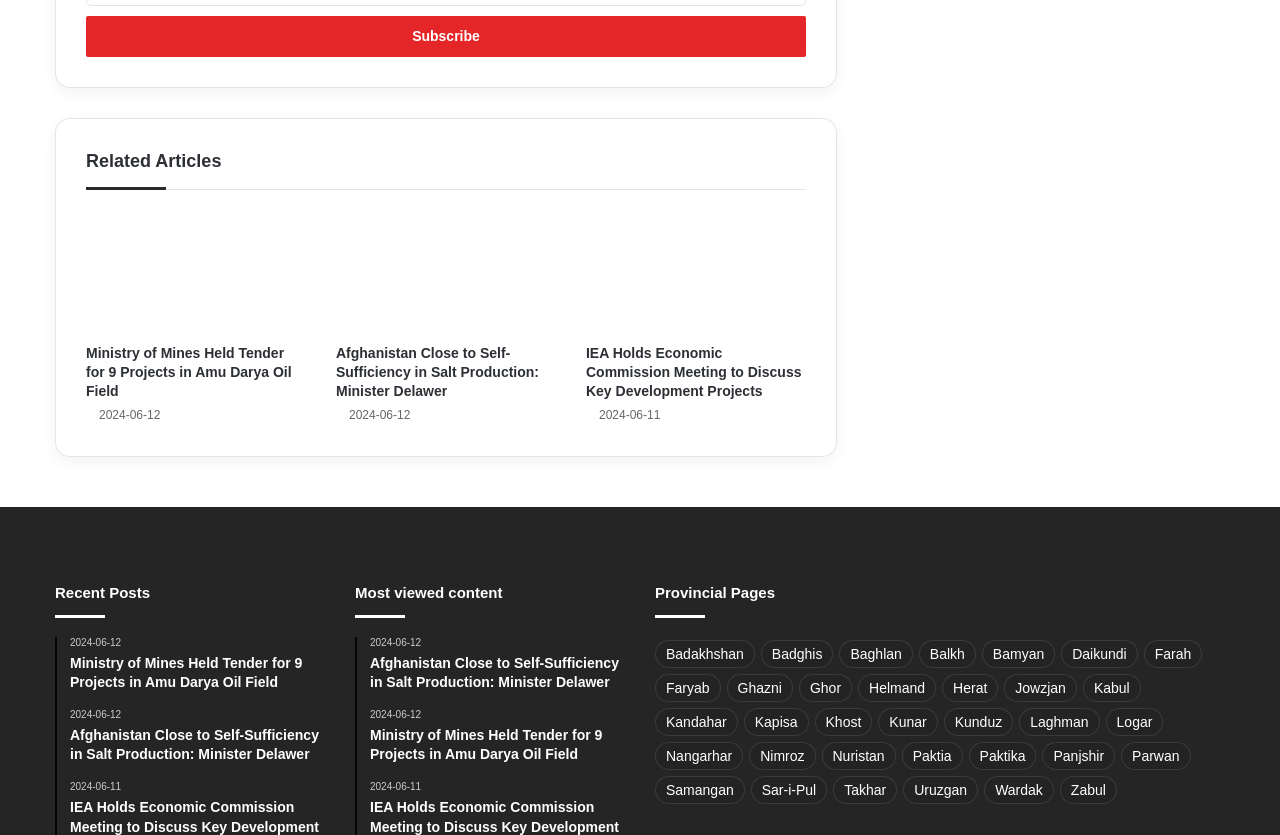What is the topic of the 'Related Articles' section?
Answer the question using a single word or phrase, according to the image.

News articles